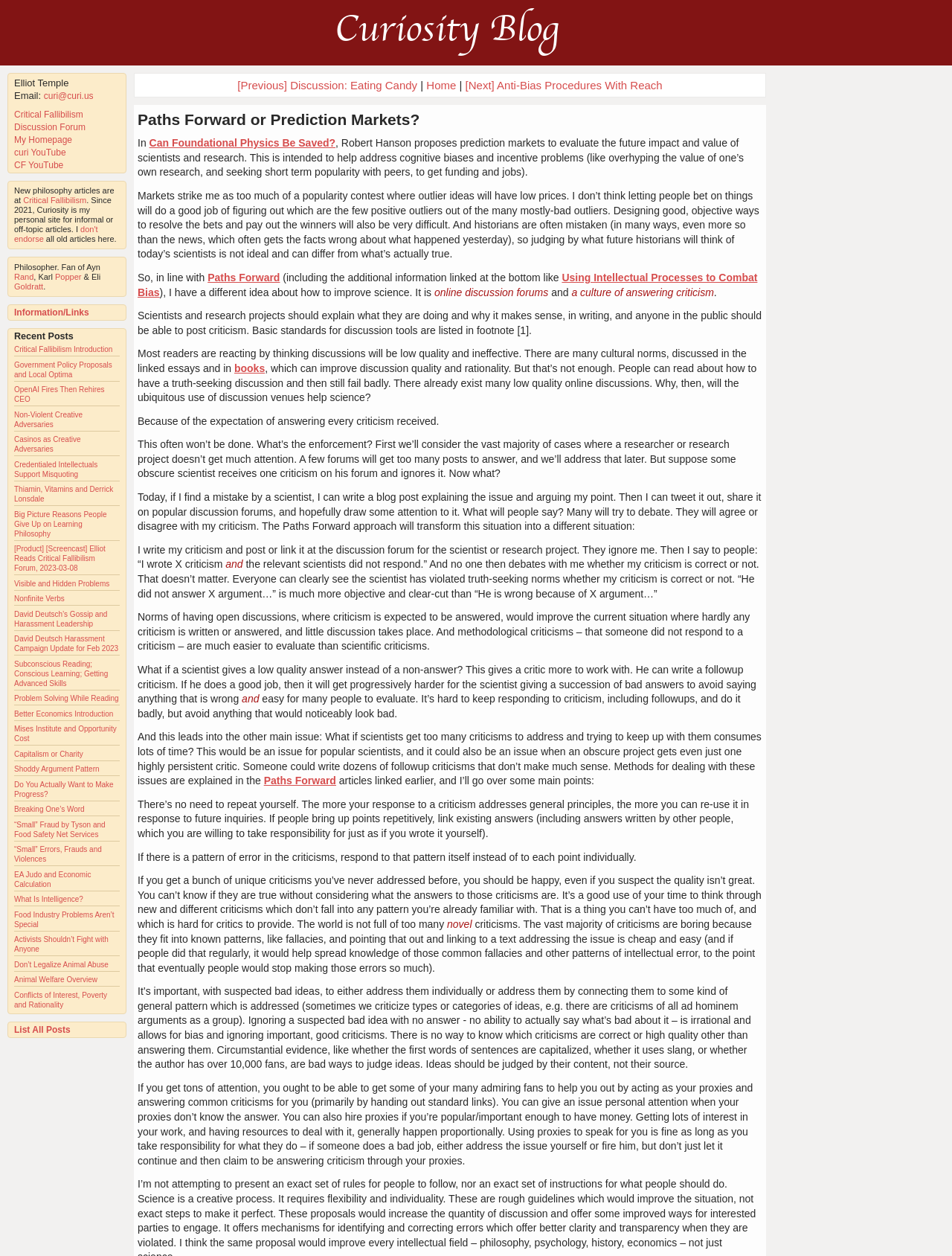Pinpoint the bounding box coordinates of the clickable area needed to execute the instruction: "View contact information". The coordinates should be specified as four float numbers between 0 and 1, i.e., [left, top, right, bottom].

None